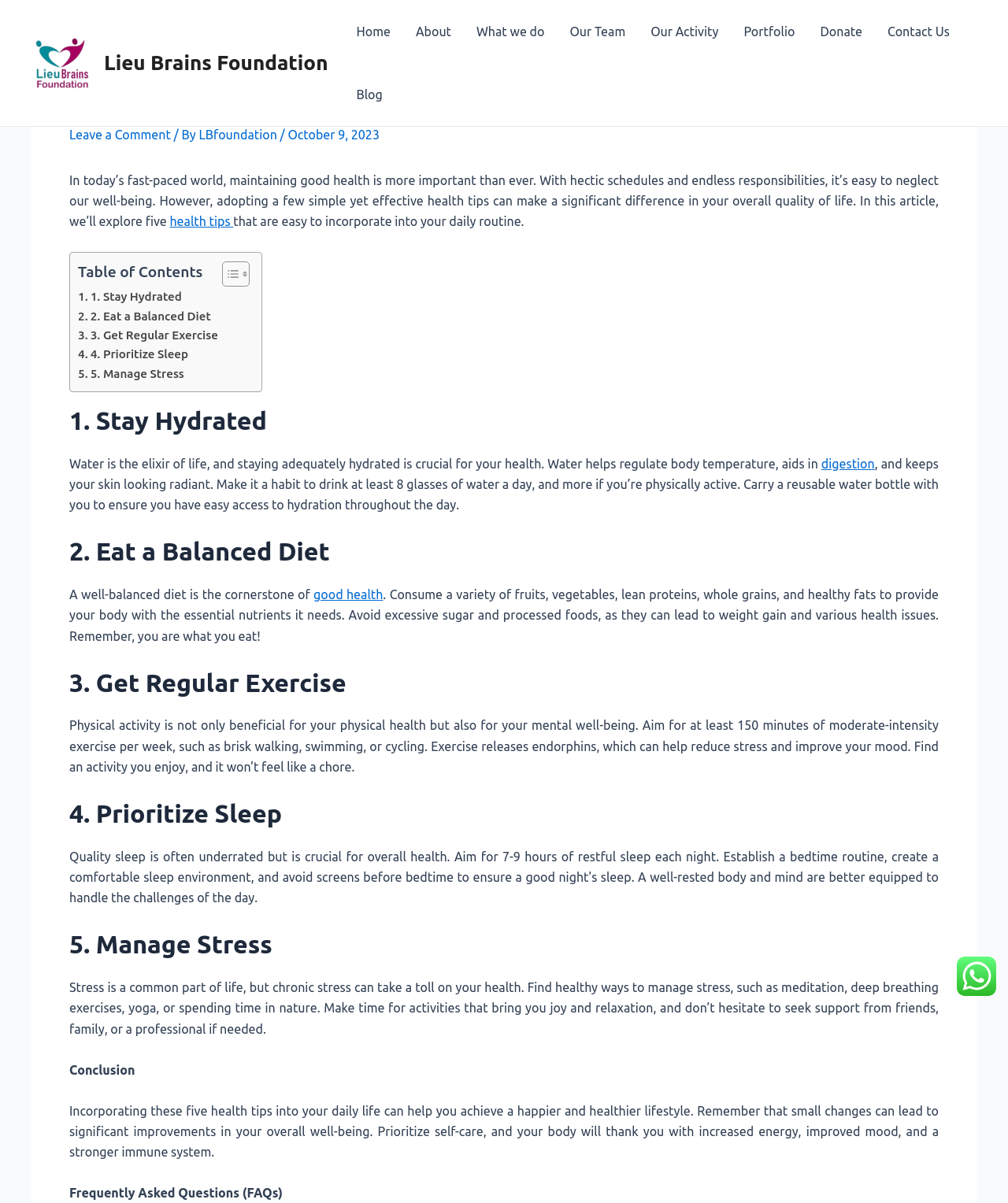How many health tips are provided in the article?
Look at the screenshot and provide an in-depth answer.

The article provides a table of contents with 5 links, each corresponding to a health tip. The health tips are numbered from 1 to 5, and each has a heading and a description.